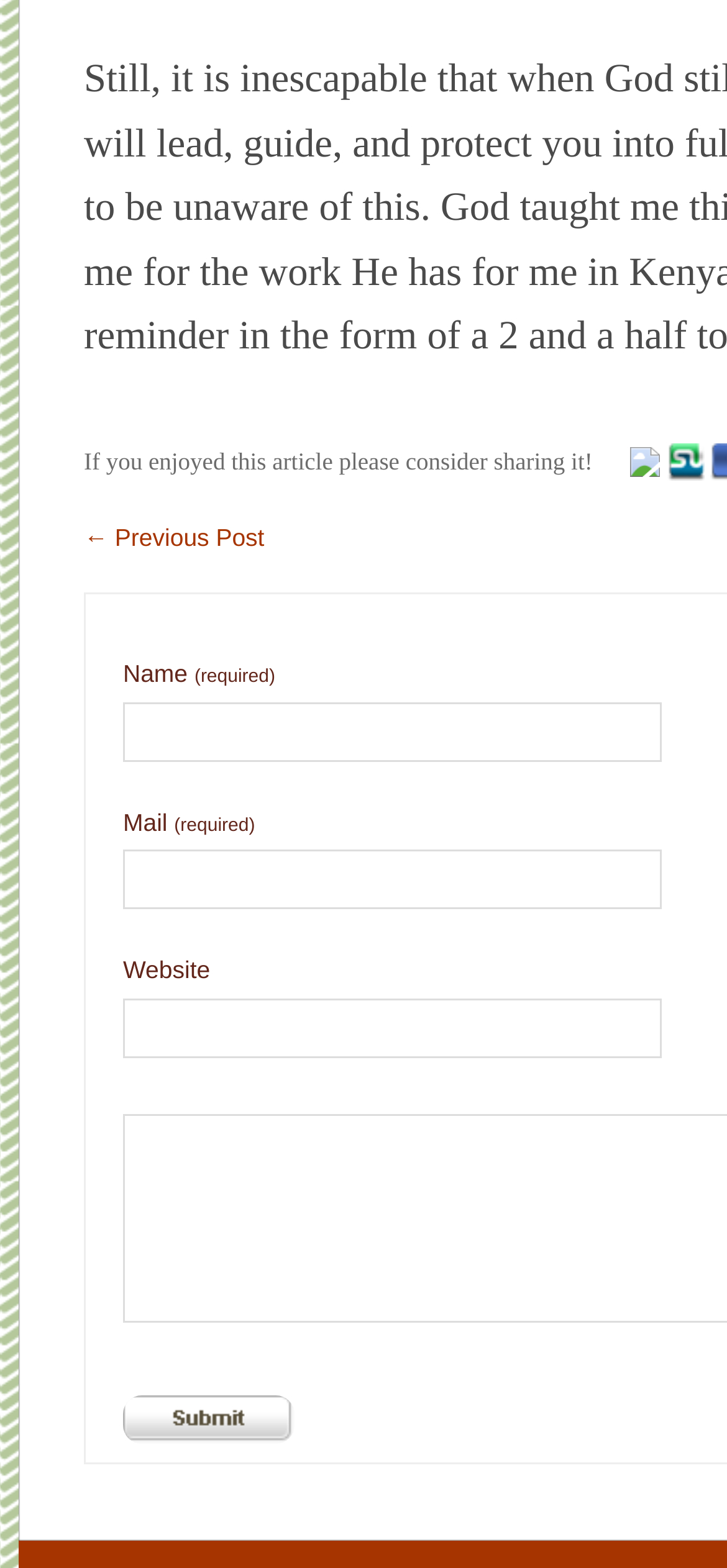Please provide a one-word or phrase answer to the question: 
What is the purpose of the textboxes?

To input name, mail, and website